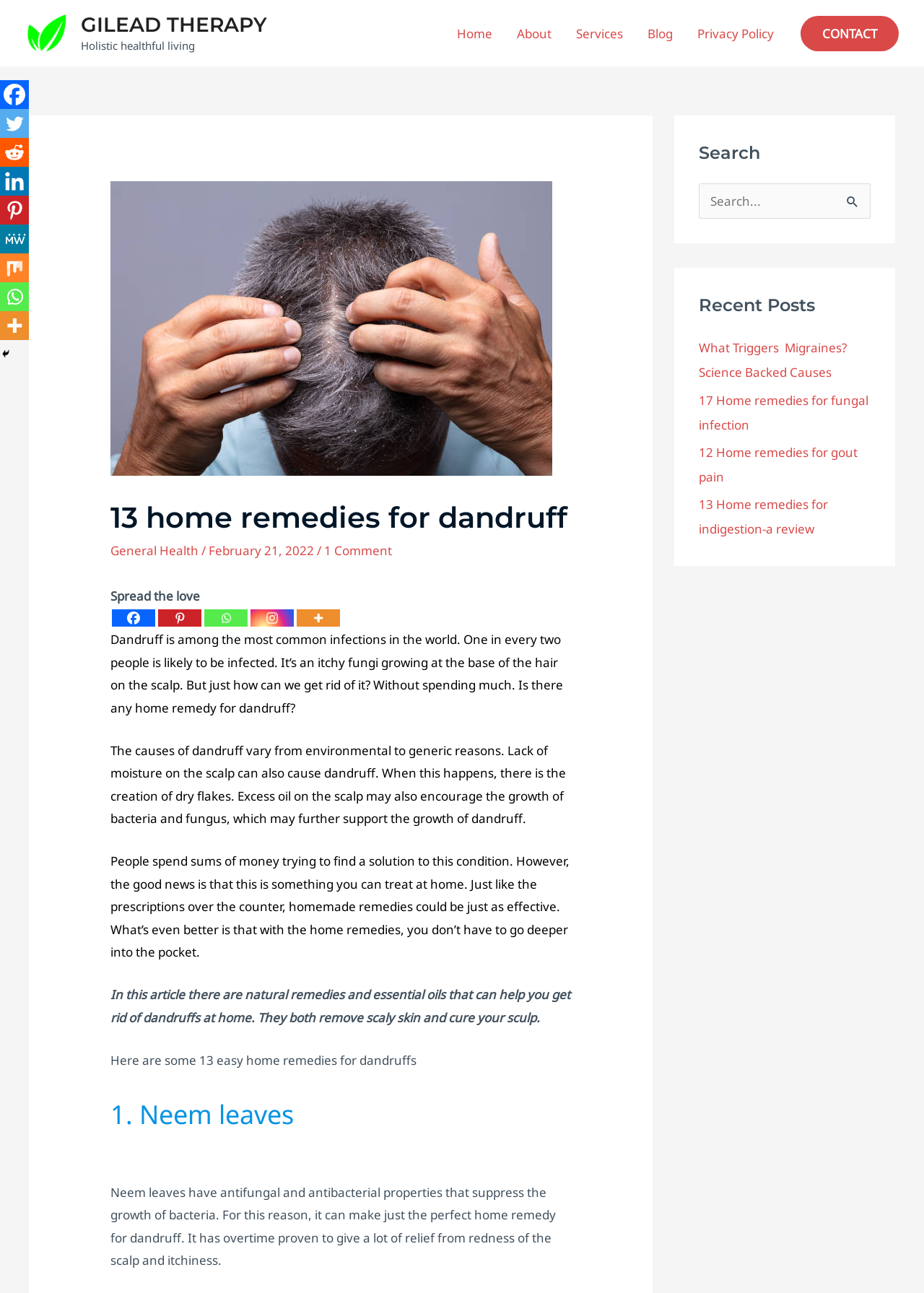Identify the bounding box coordinates for the region to click in order to carry out this instruction: "Contact the website". Provide the coordinates using four float numbers between 0 and 1, formatted as [left, top, right, bottom].

[0.866, 0.012, 0.973, 0.039]